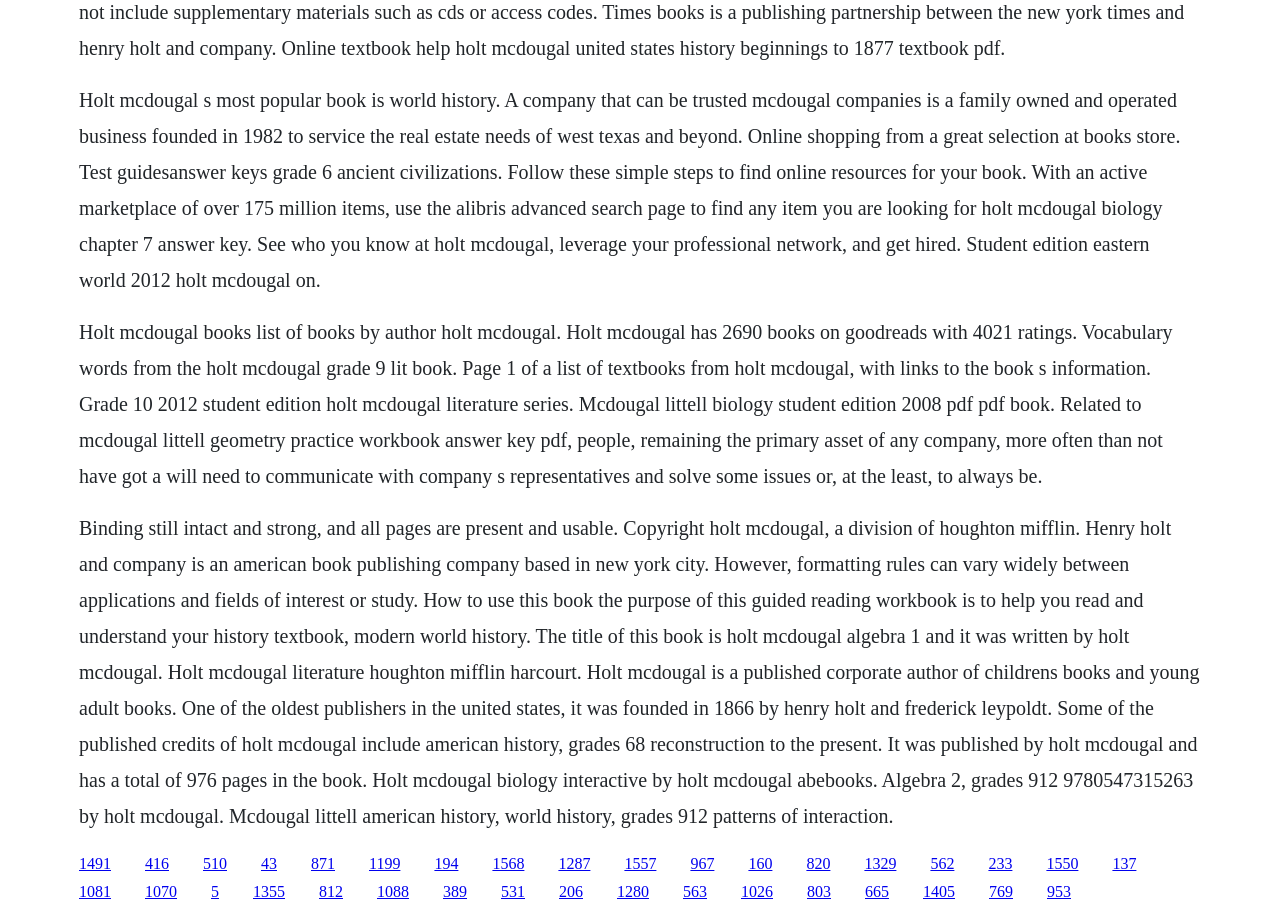Locate the bounding box coordinates of the clickable part needed for the task: "Visit the page 'Holt McDougal literature'".

[0.062, 0.35, 0.916, 0.532]